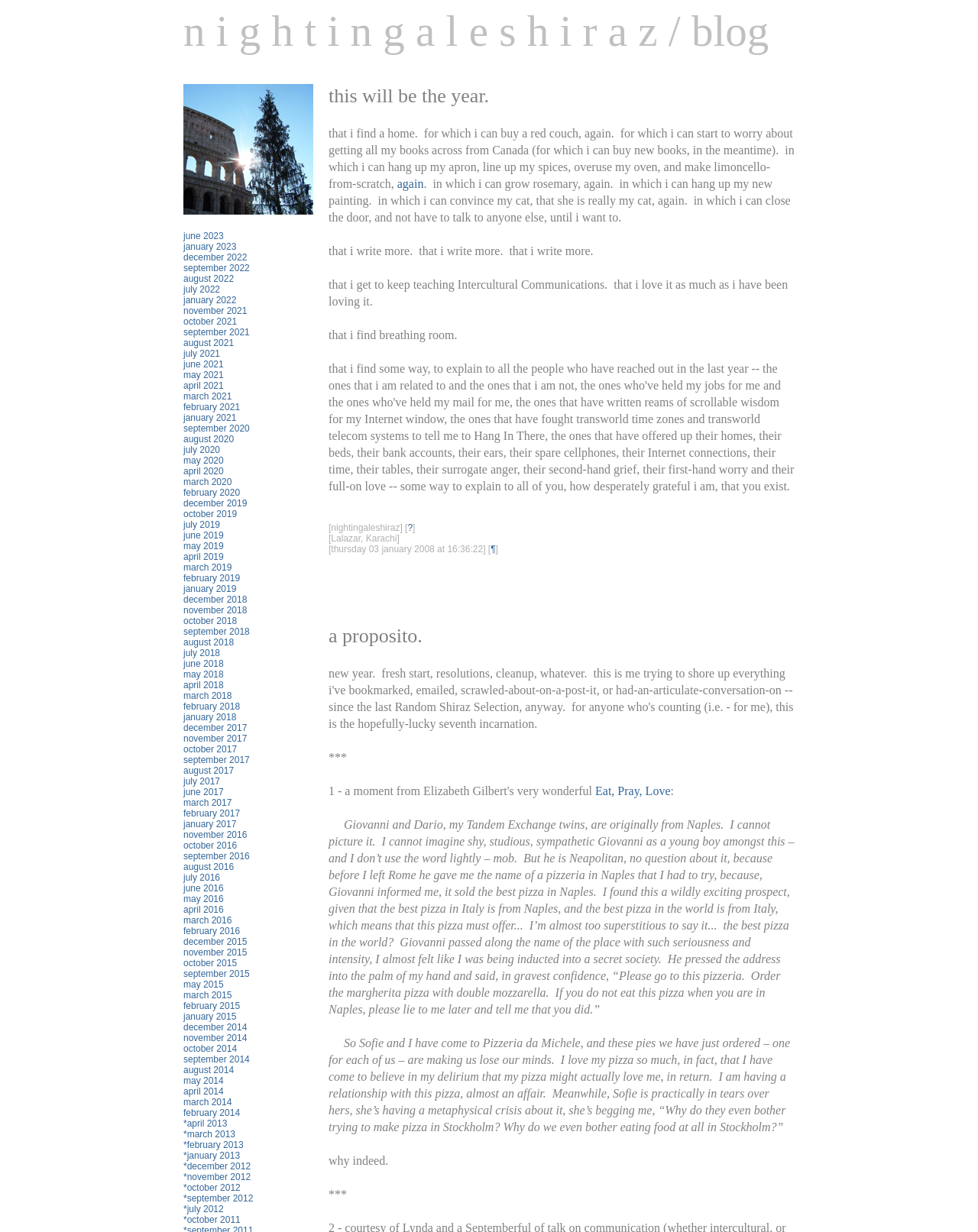Find the bounding box coordinates for the element that must be clicked to complete the instruction: "go to the nightingaleshiraz blog homepage". The coordinates should be four float numbers between 0 and 1, indicated as [left, top, right, bottom].

[0.188, 0.006, 0.672, 0.045]